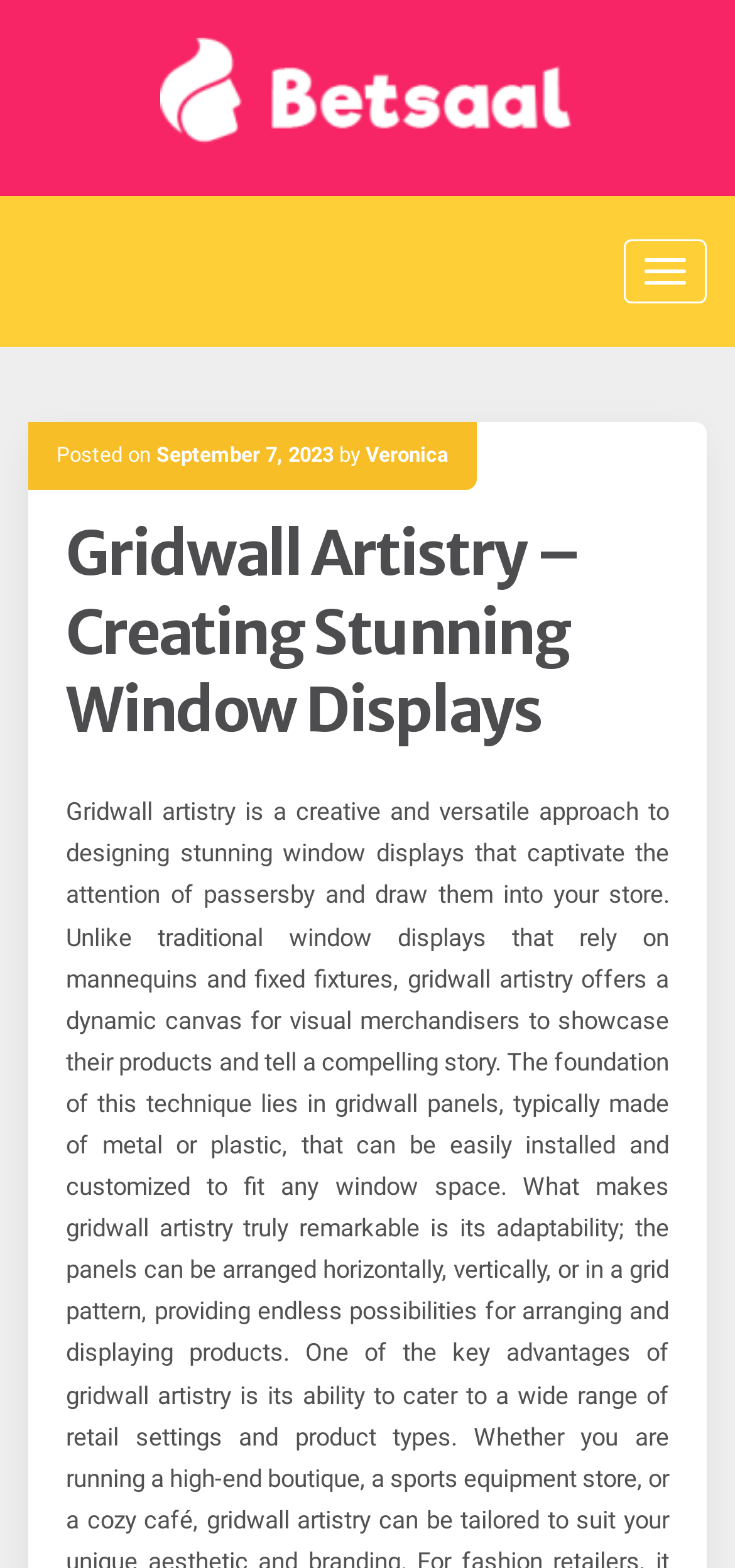Who is the author of the post?
Please provide a single word or phrase as your answer based on the screenshot.

Veronica